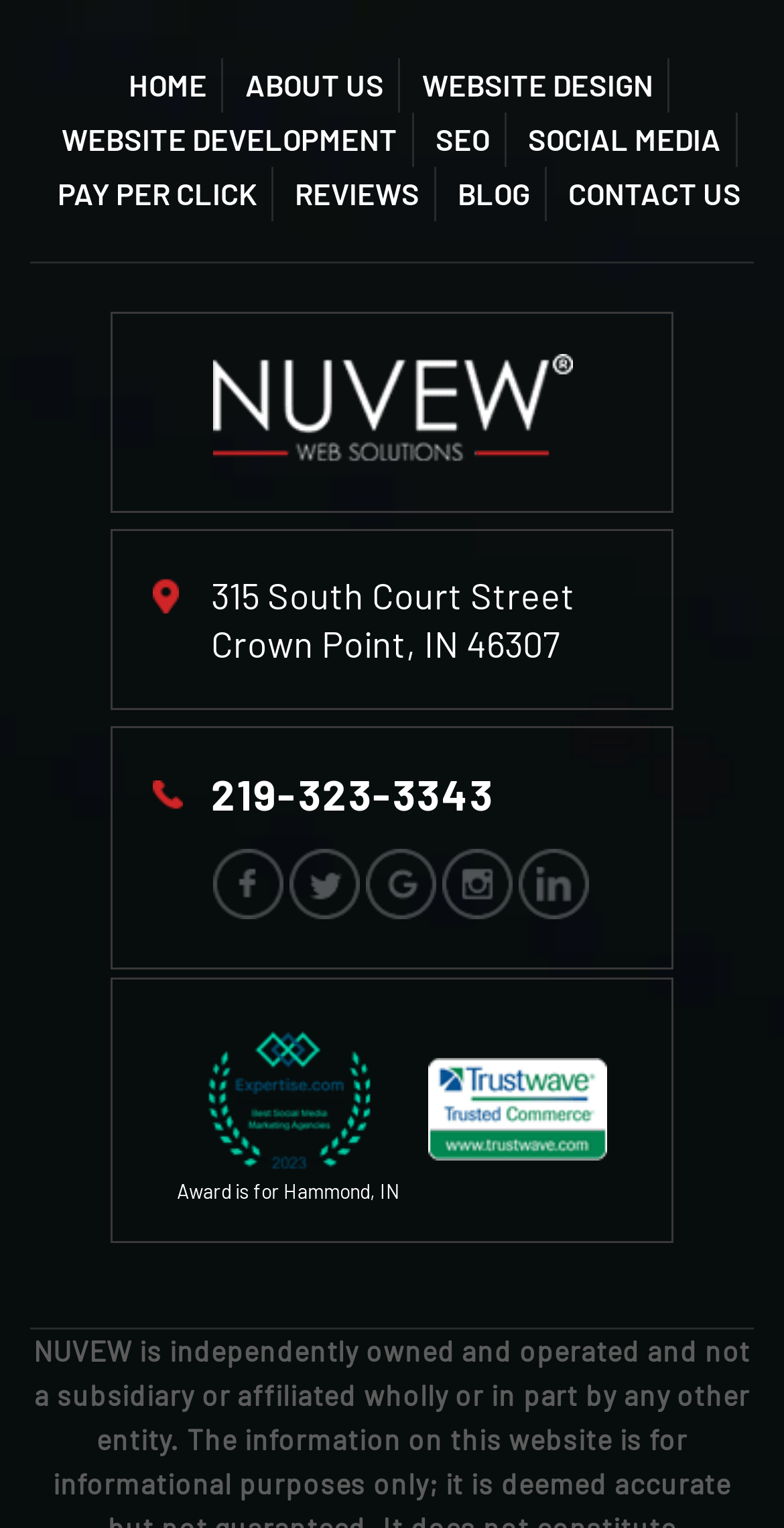How many logo images are there?
Please provide a comprehensive answer based on the visual information in the image.

I counted the number of logo images by looking at the image elements with the description 'logo'.